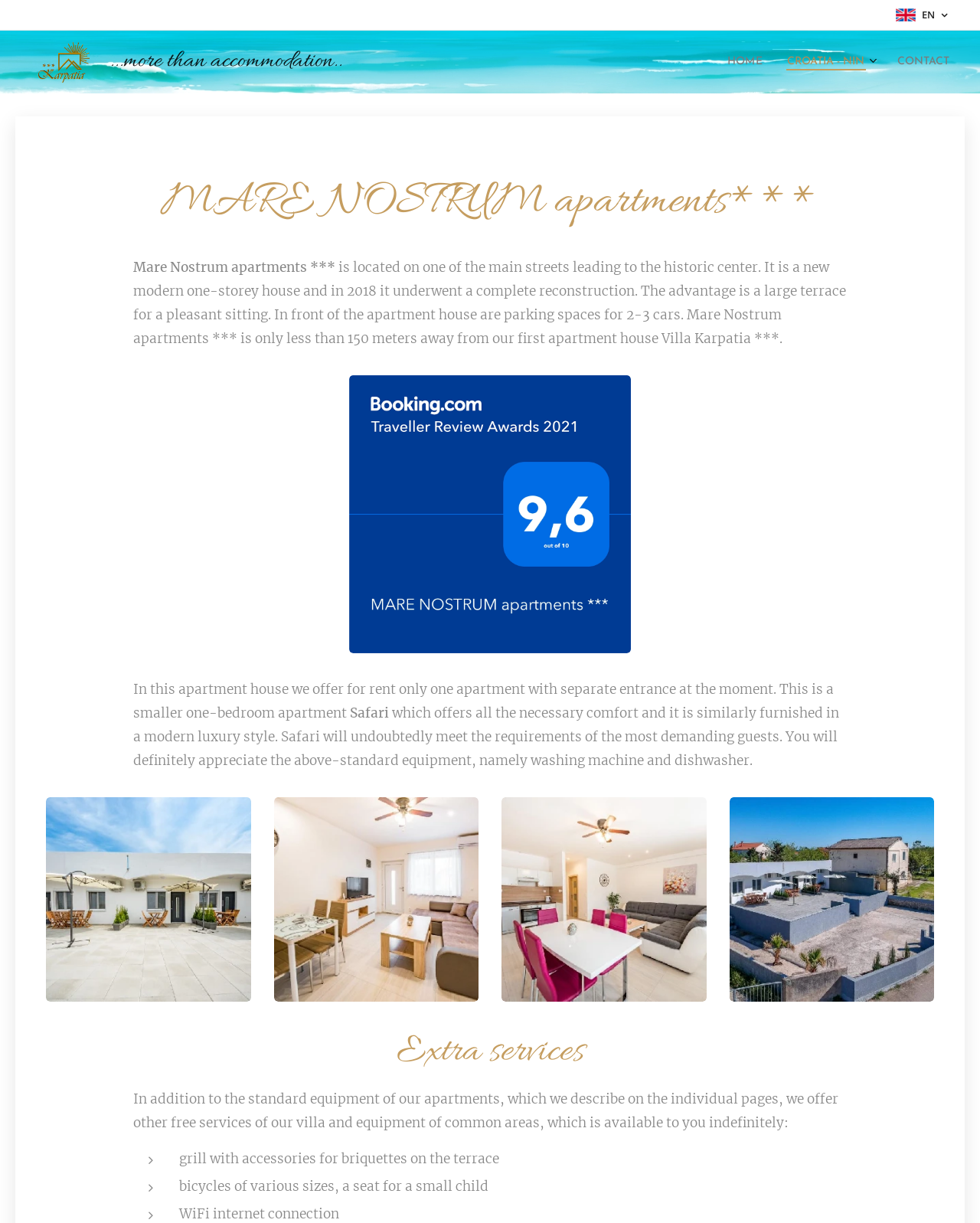Analyze and describe the webpage in a detailed narrative.

The webpage is about Mare Nostrum apartments, a modern one-storey house located on one of the main streets leading to the historic center. At the top right corner, there is a language selection option with the text "EN". Below it, there is a navigation menu with links to "HOME", "CROATIA - NIN", a Facebook icon, and "CONTACT".

The main content of the webpage is divided into sections. The first section has a heading "MARE NOSTRUM apartments***" and provides a brief description of the apartment house, including its location, reconstruction, and amenities such as a large terrace and parking spaces.

The next section describes the apartment offered for rent, which is a smaller one-bedroom apartment with a separate entrance. The apartment is furnished in a modern luxury style and has above-standard equipment, including a washing machine and dishwasher.

Below this section, there are four links, likely to images or additional information about the apartment. The following section has a heading "Extra services" and lists the additional services and equipment available to guests, including a grill with accessories, bicycles, and WiFi internet connection.